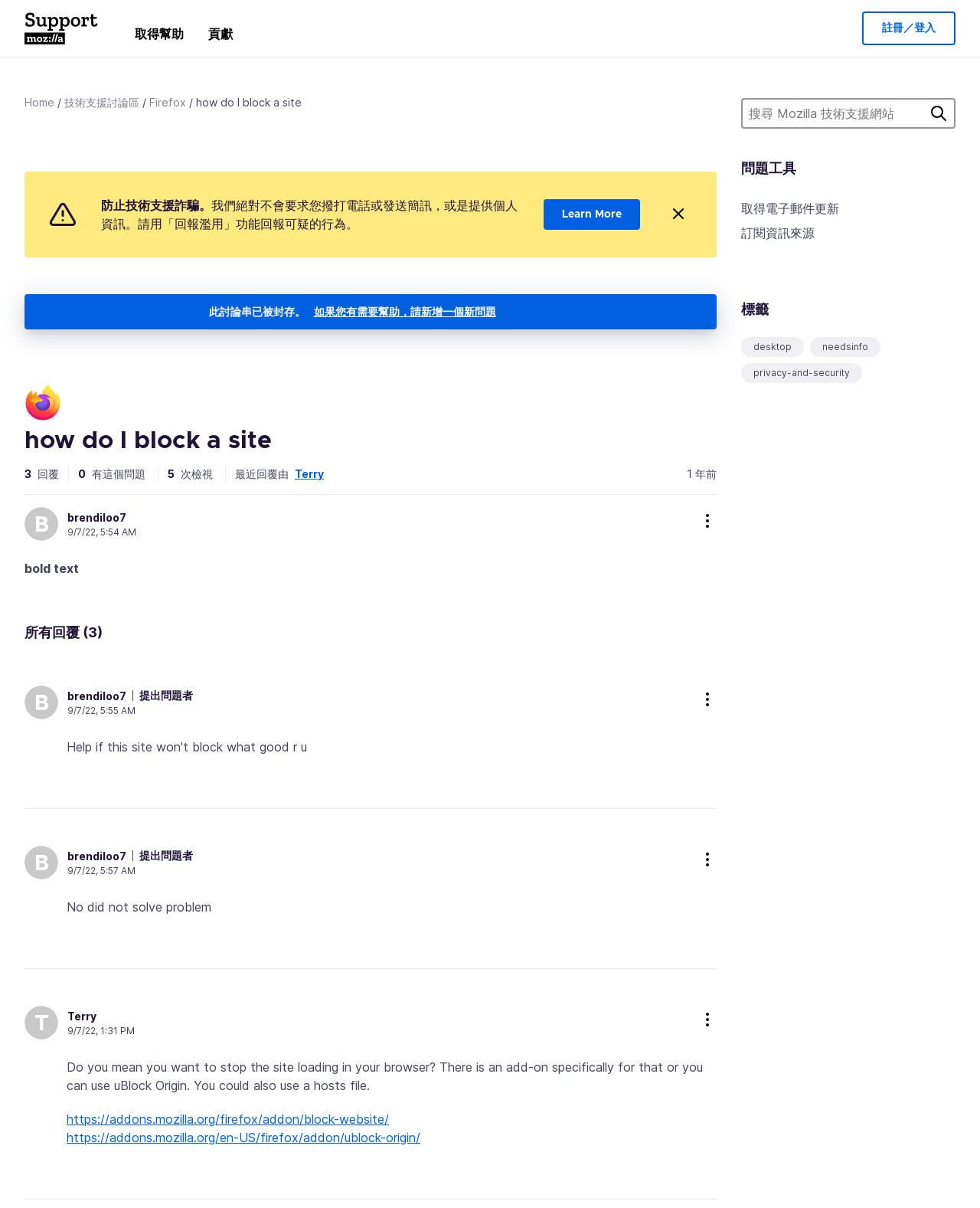Answer the question with a single word or phrase: 
What is the topic of this discussion?

how do I block a site